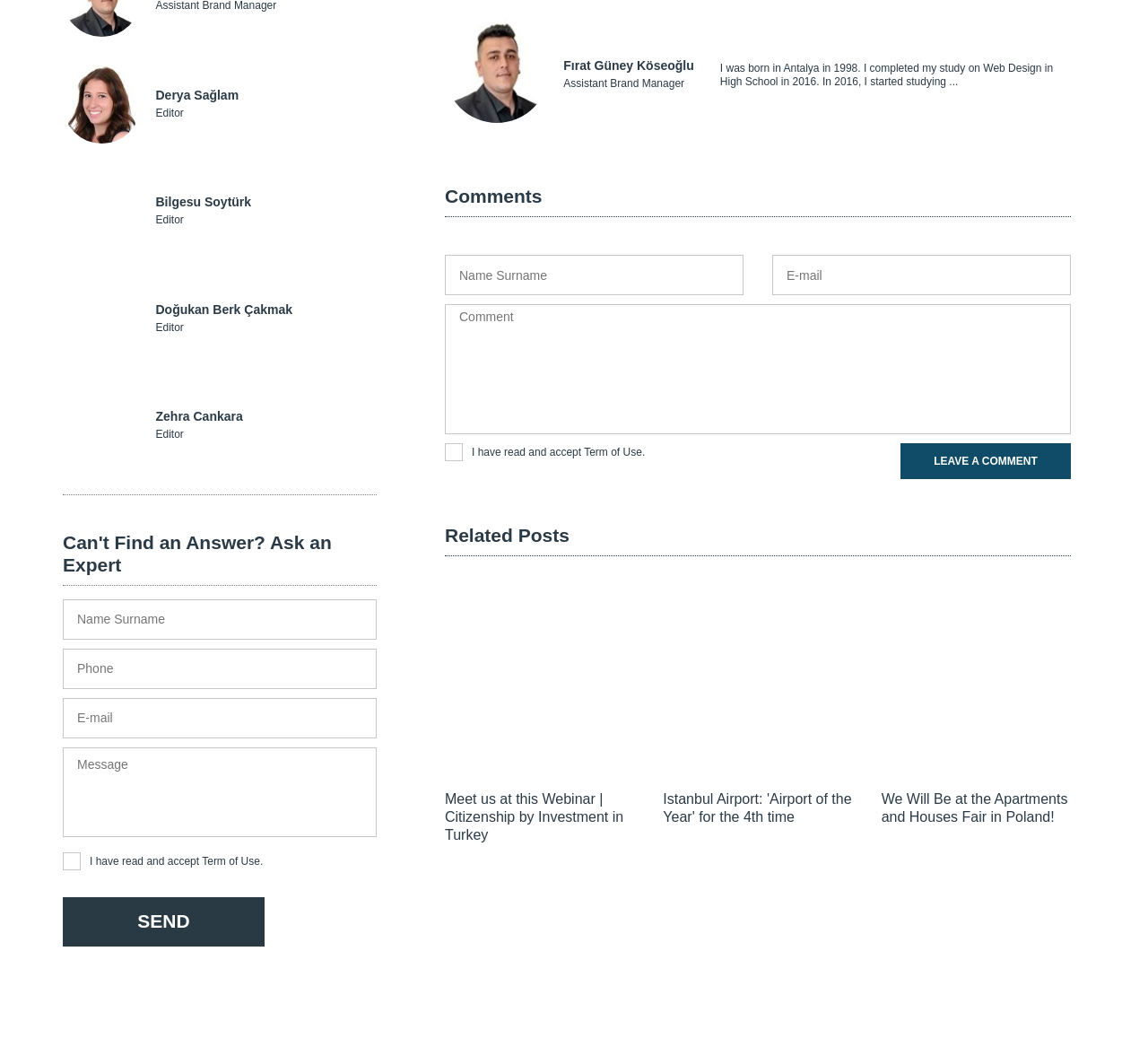What is the label of the button to send a message?
Please give a detailed and elaborate explanation in response to the question.

I found a button element with the label 'SEND' which is likely used to send a message.